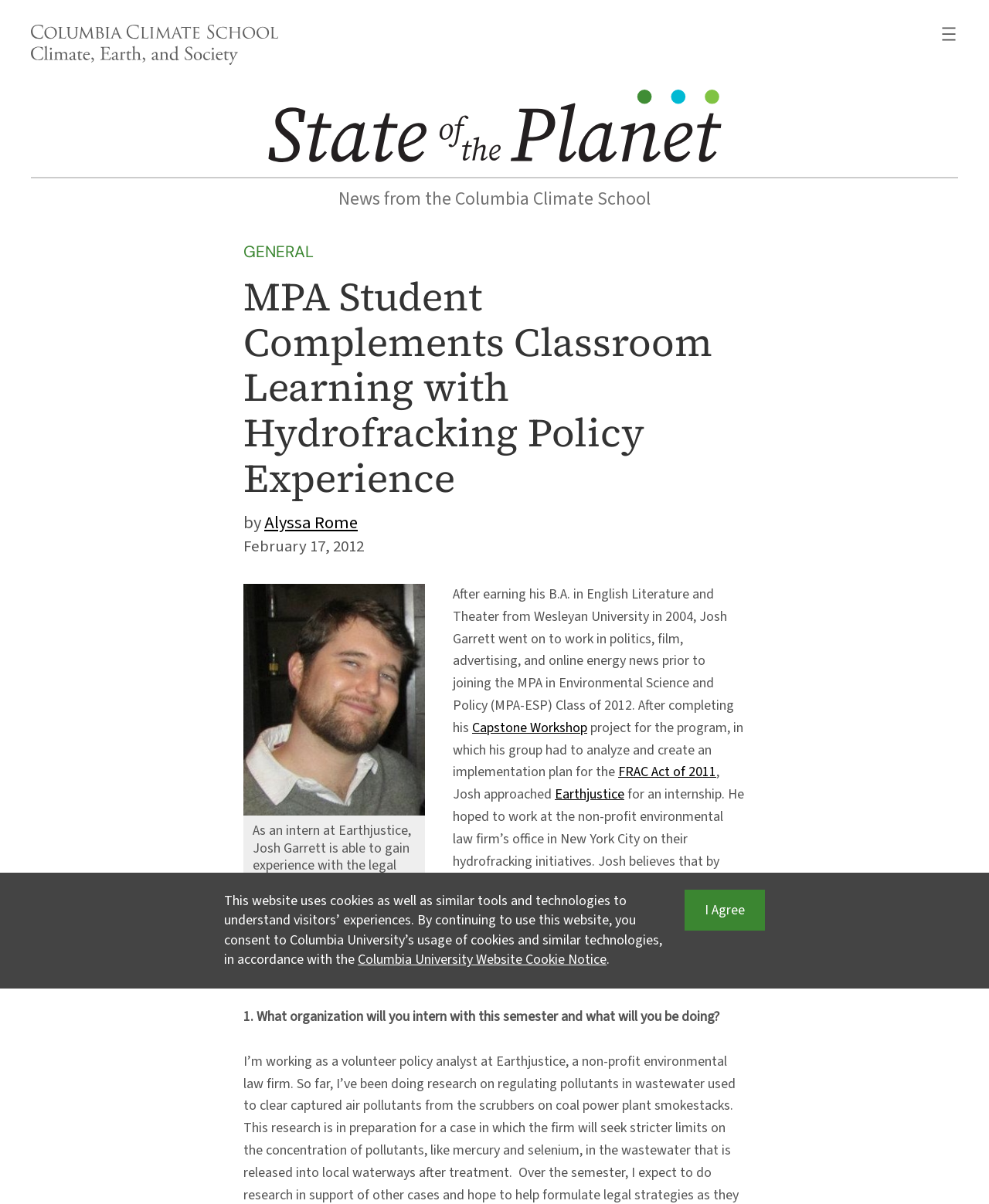Determine the bounding box coordinates for the element that should be clicked to follow this instruction: "Read more about State of the Planet". The coordinates should be given as four float numbers between 0 and 1, in the format [left, top, right, bottom].

[0.271, 0.075, 0.729, 0.141]